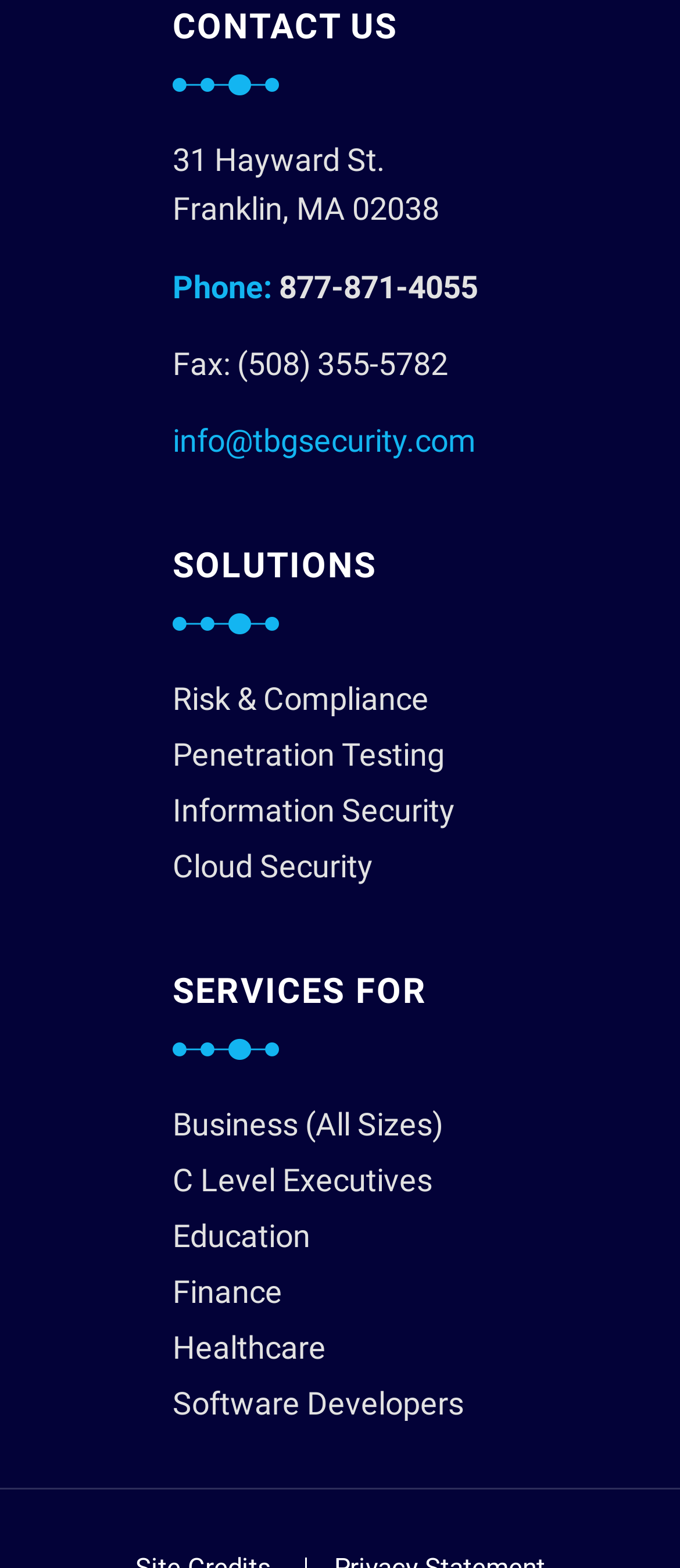What industry does the company serve with 'Education'?
Please answer the question with a detailed and comprehensive explanation.

I found the 'Education' link under the 'SERVICES FOR' heading, which suggests that the company provides services to the education industry.